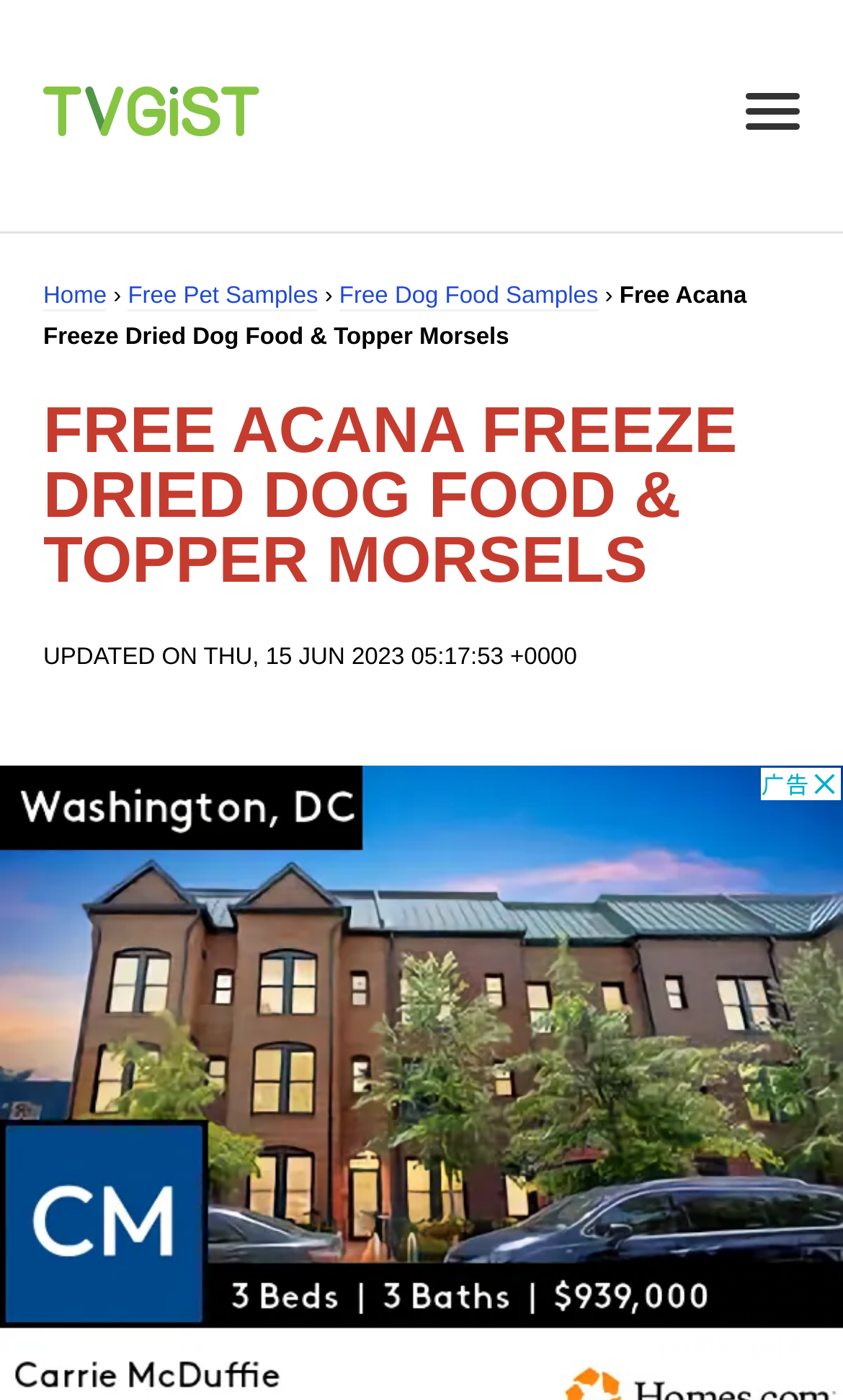Respond to the following question using a concise word or phrase: 
What type of product is being offered?

Dog food